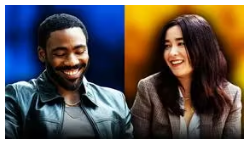What is the title of the upcoming work?
Please provide a comprehensive answer based on the contents of the image.

According to the caption, the image is likely related to a discussion about the actors' collaborative project, which is titled 'Mr. and Mrs. Smith'.